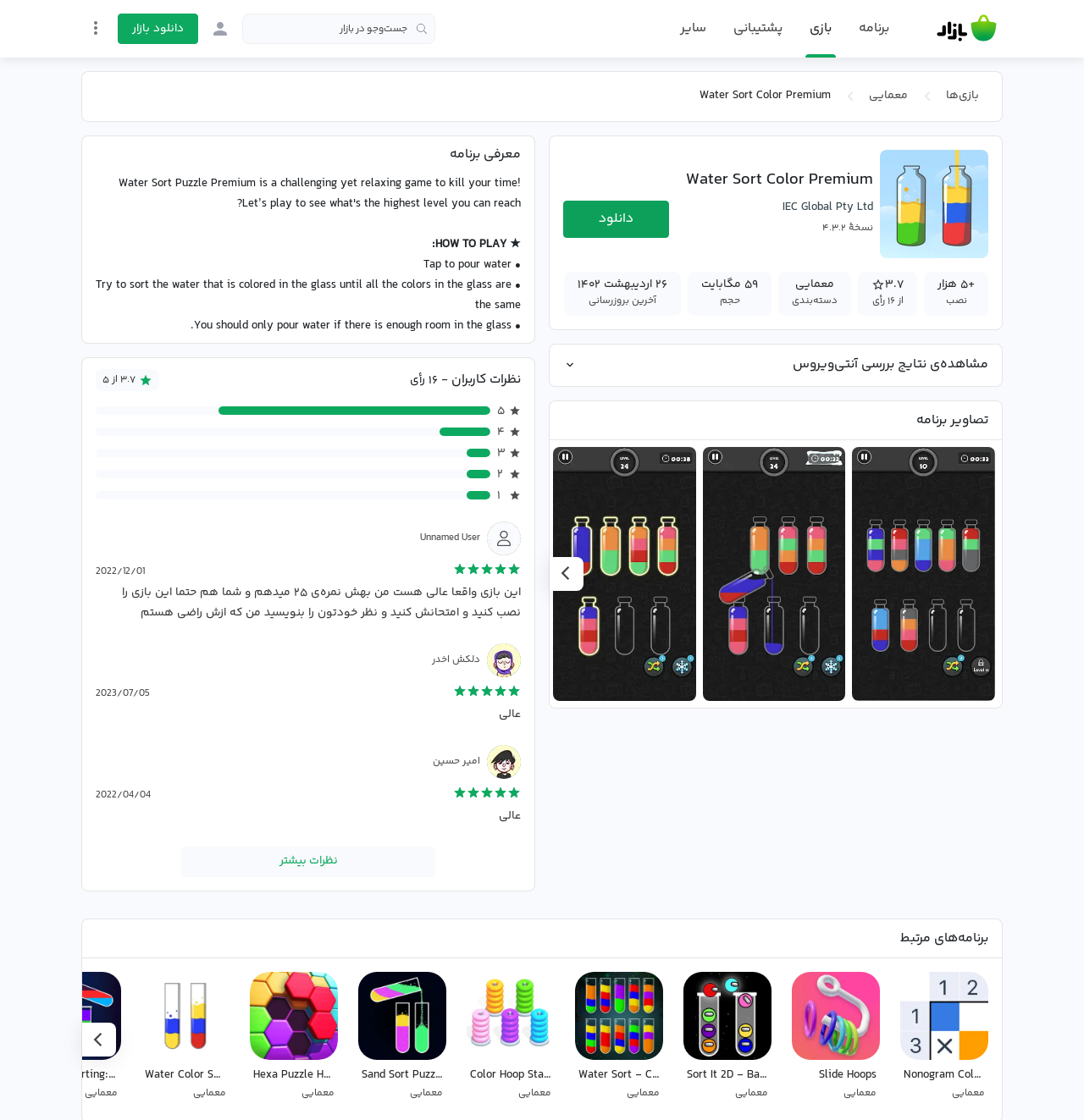What is the name of the game?
Refer to the image and offer an in-depth and detailed answer to the question.

The name of the game can be found in the heading element with the text 'Water Sort Color Premium' which is located at the top of the webpage.